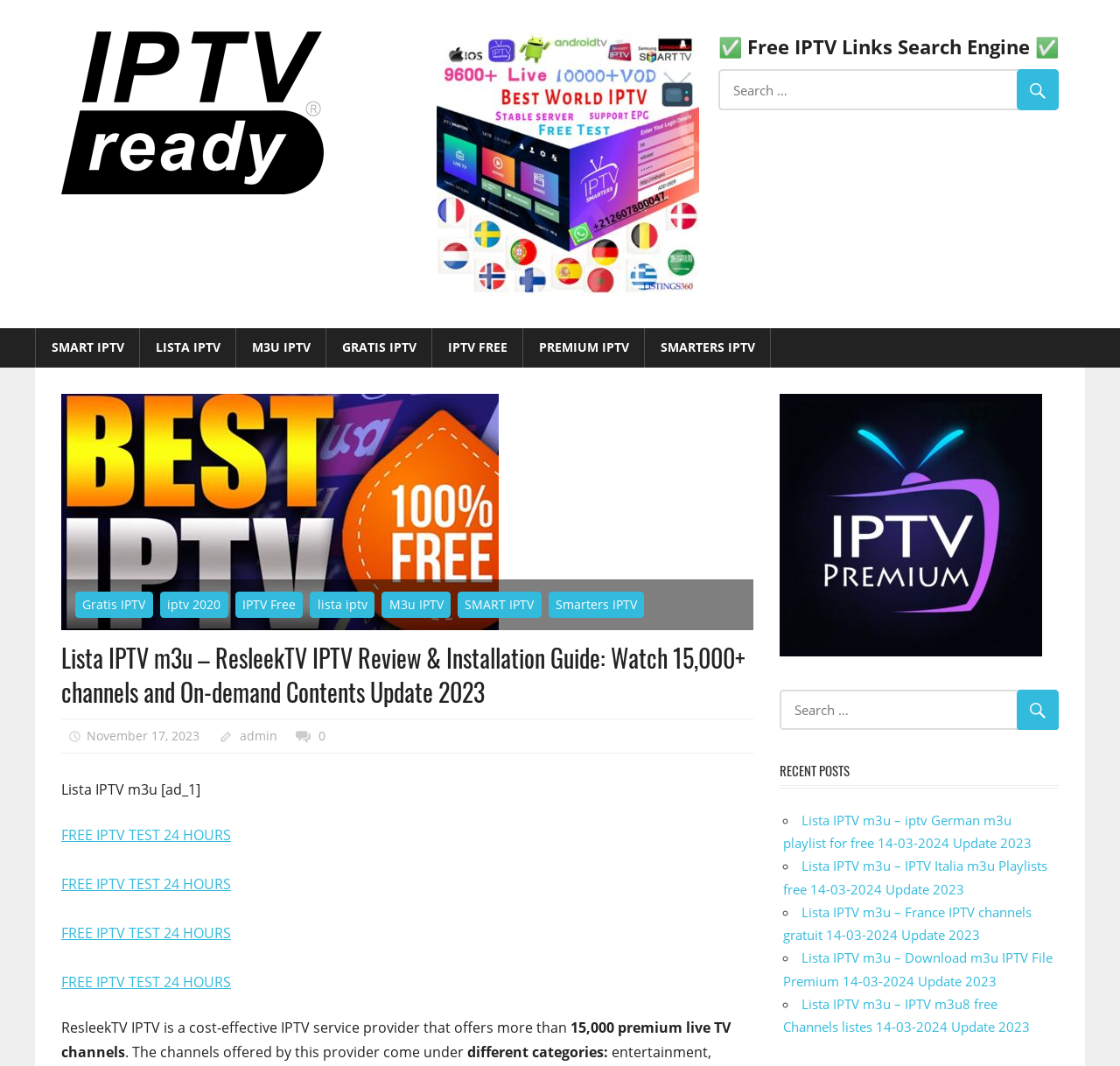Find the bounding box of the UI element described as follows: "FREE IPTV TEST 24 HOURS".

[0.055, 0.912, 0.206, 0.93]